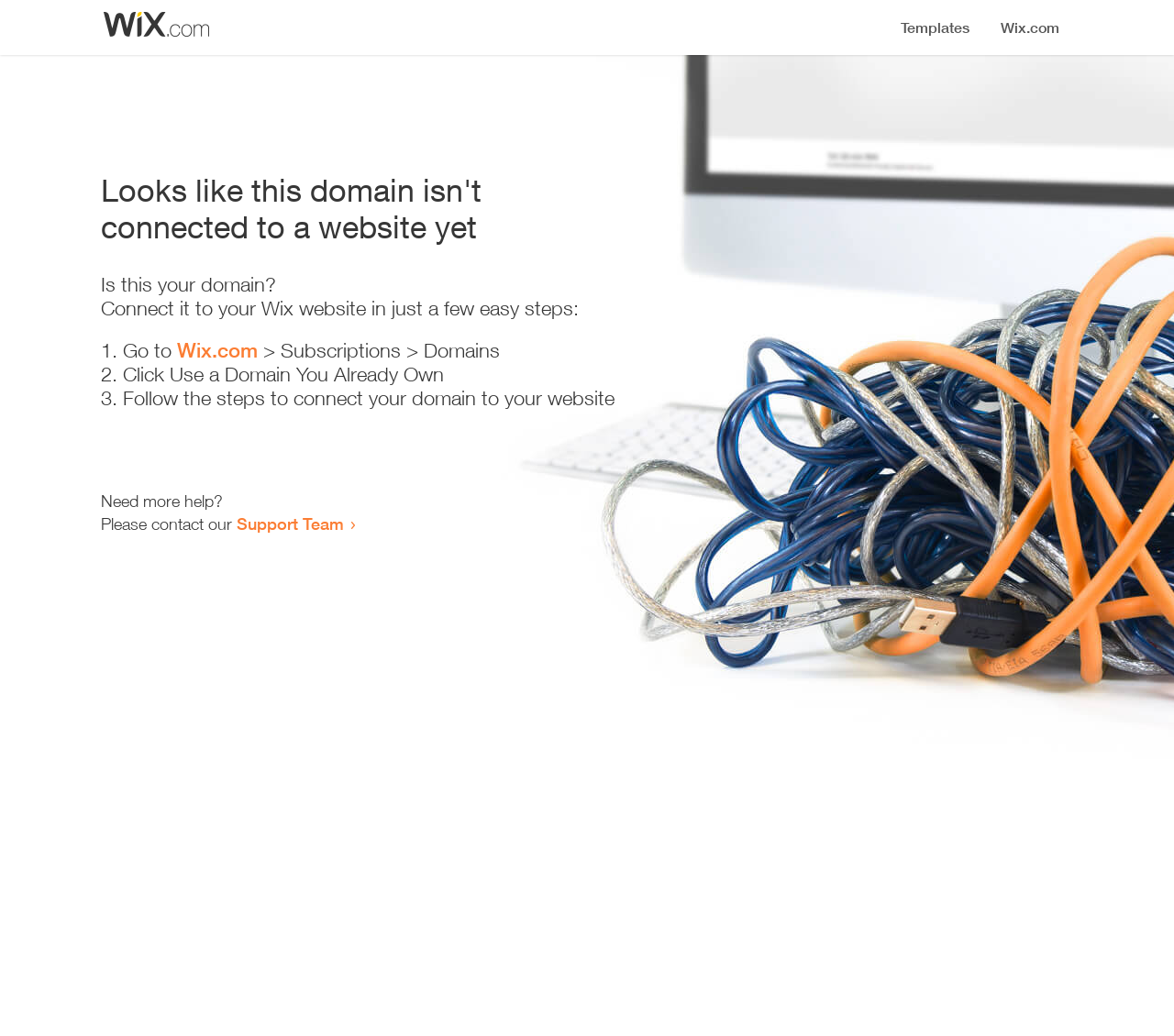Write a detailed summary of the webpage.

The webpage appears to be an error page, indicating that a domain is not connected to a website yet. At the top, there is a small image, likely a logo or icon. Below the image, a prominent heading reads "Looks like this domain isn't connected to a website yet". 

Underneath the heading, a series of instructions are provided to connect the domain to a Wix website. The instructions are divided into three steps, each marked with a numbered list marker (1., 2., and 3.). The first step involves going to Wix.com, followed by navigating to Subscriptions and then Domains. The second step is to click "Use a Domain You Already Own", and the third step is to follow the instructions to connect the domain to the website.

At the bottom of the page, there is a section offering additional help, with a message "Need more help?" followed by an invitation to contact the Support Team, which is a clickable link.